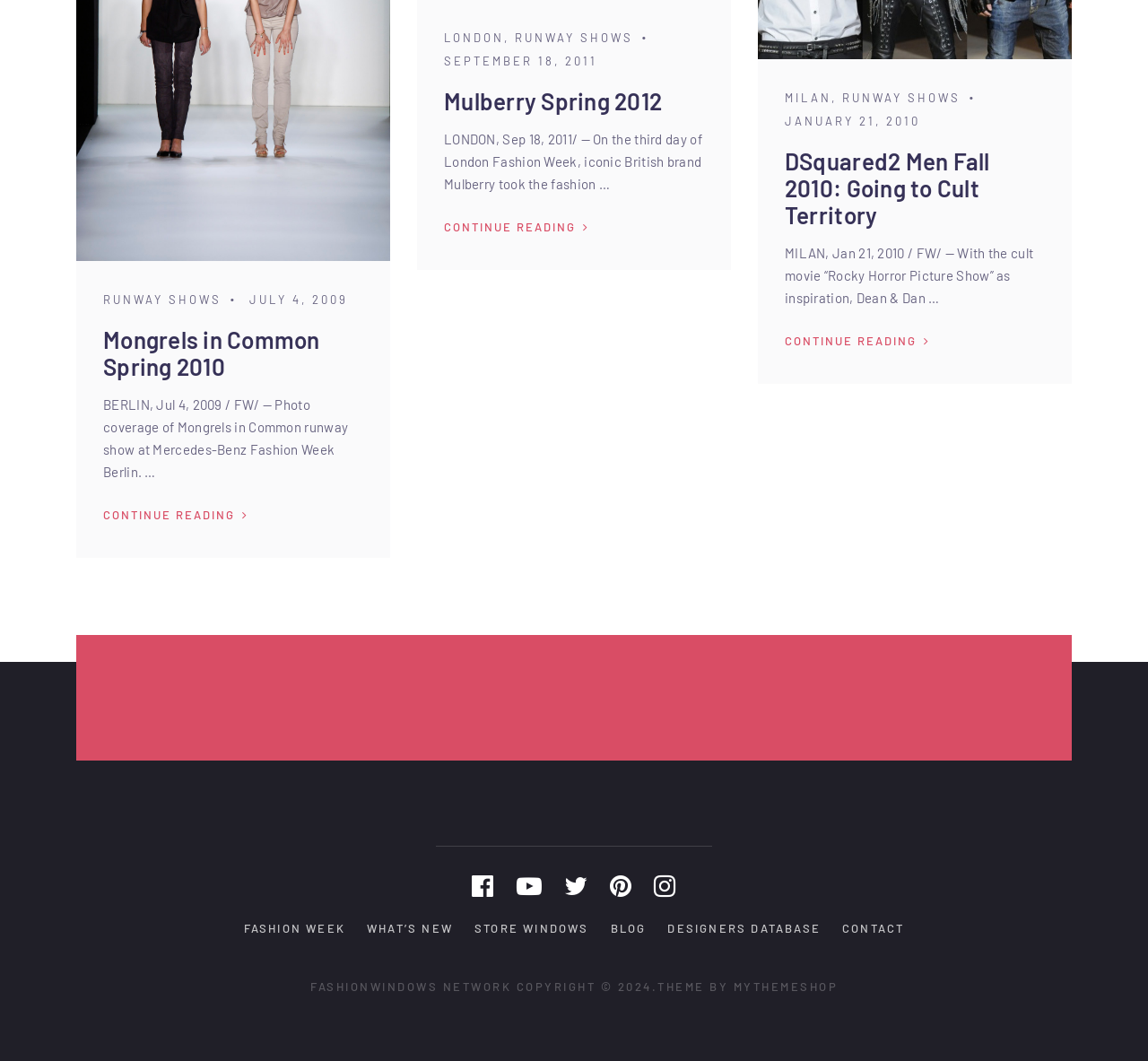Determine the bounding box coordinates of the clickable element necessary to fulfill the instruction: "View Mongrels in Common Spring 2010 runway show". Provide the coordinates as four float numbers within the 0 to 1 range, i.e., [left, top, right, bottom].

[0.09, 0.307, 0.279, 0.358]